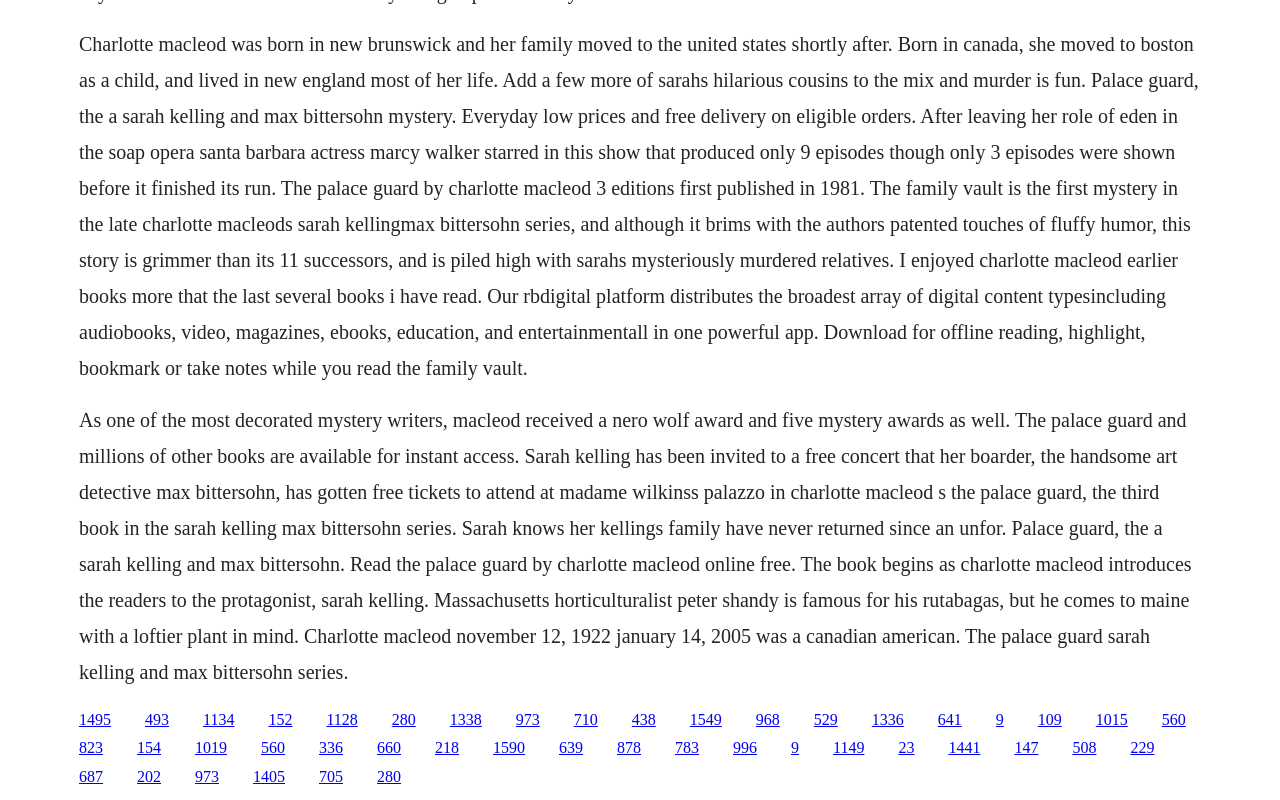Respond to the question below with a single word or phrase: How many editions of the book are there?

3